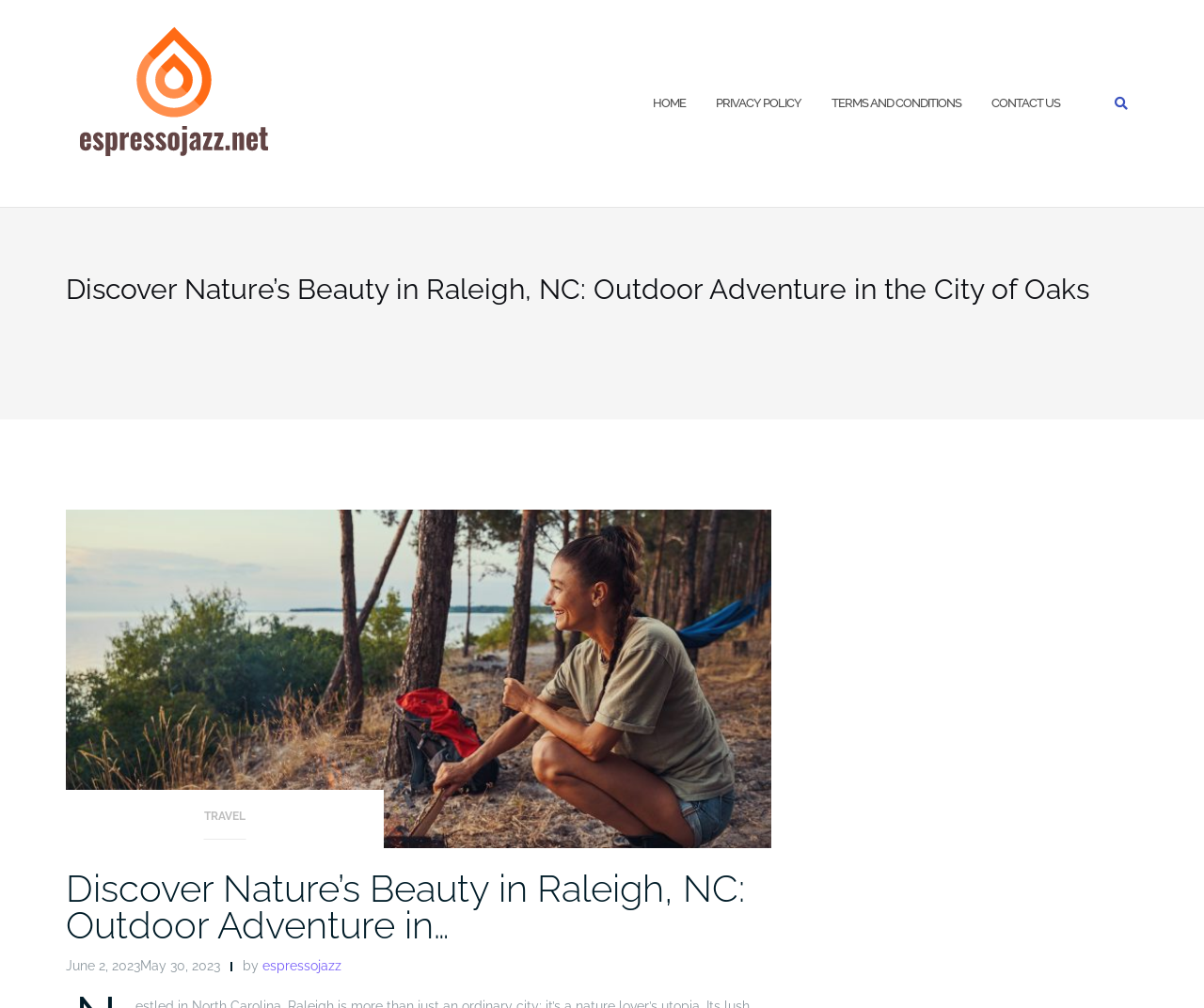What is the author of the latest article?
Using the information from the image, answer the question thoroughly.

I found the text 'by espressojazz' at the bottom of the page, which indicates the author of the latest article.